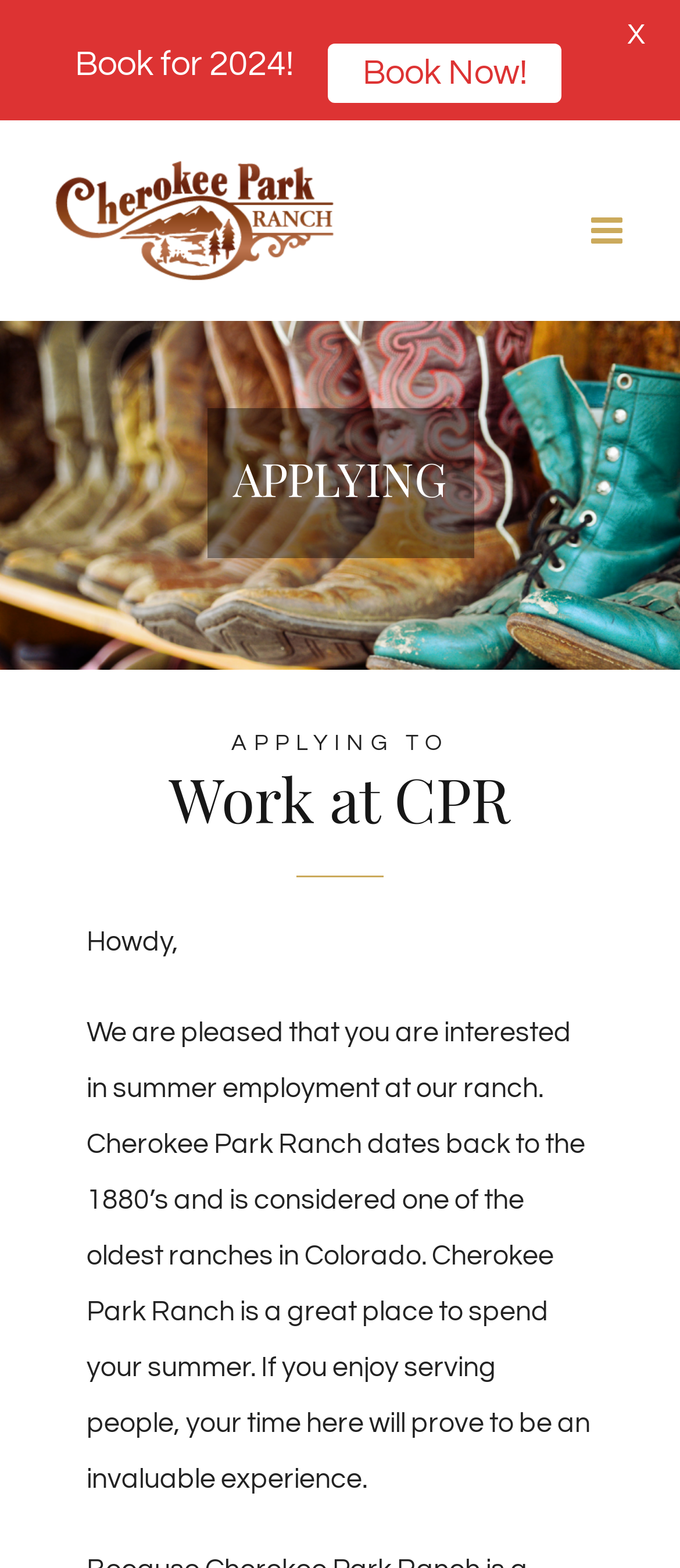What is the purpose of the 'Book Now!' button?
Using the details shown in the screenshot, provide a comprehensive answer to the question.

I inferred the purpose of the button by its text 'Book Now!' and its proximity to the text 'Book for 2024!' which suggests that it's related to booking a stay at the ranch.